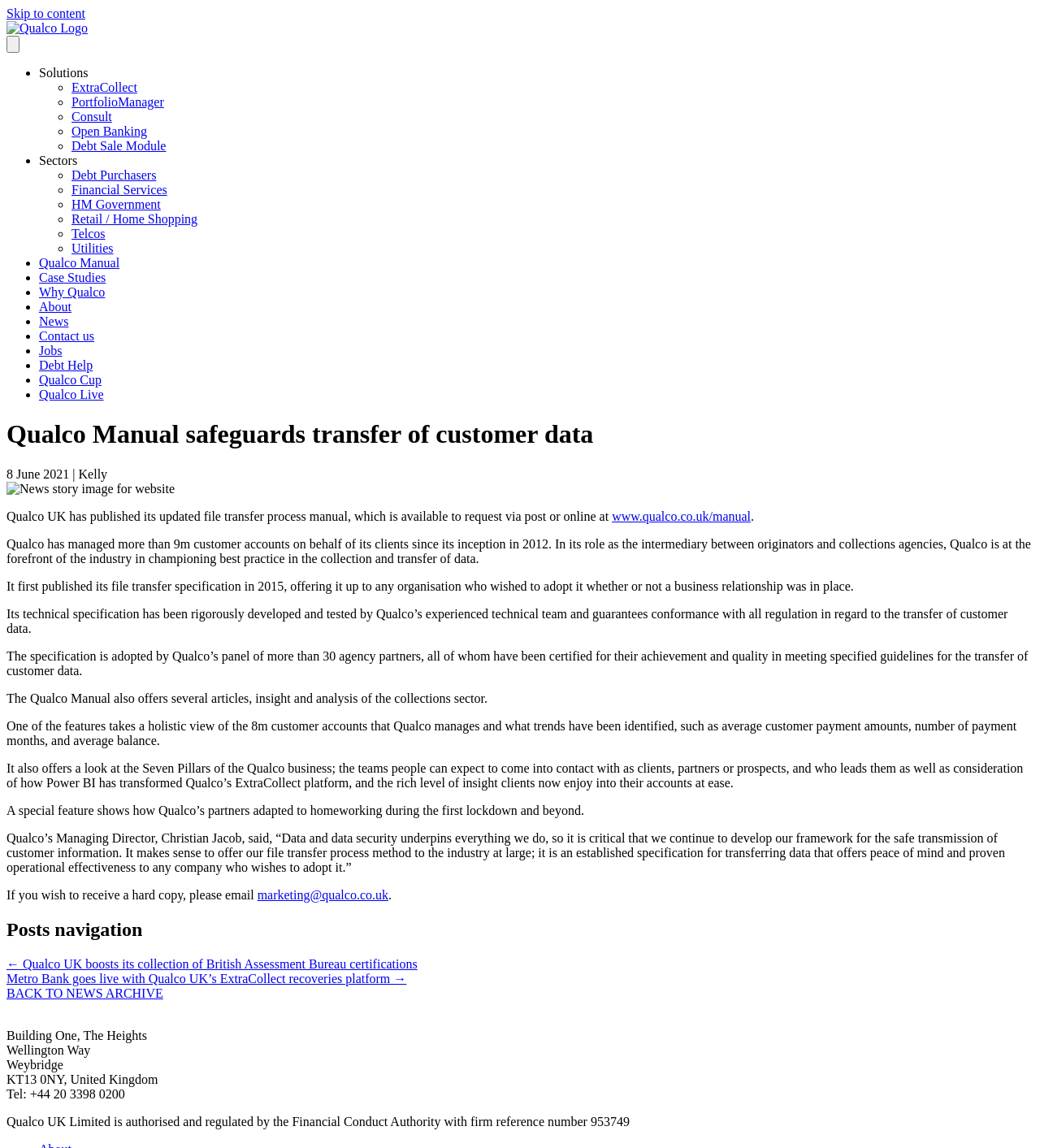Pinpoint the bounding box coordinates of the element that must be clicked to accomplish the following instruction: "Contact Qualco via email". The coordinates should be in the format of four float numbers between 0 and 1, i.e., [left, top, right, bottom].

[0.247, 0.773, 0.373, 0.785]